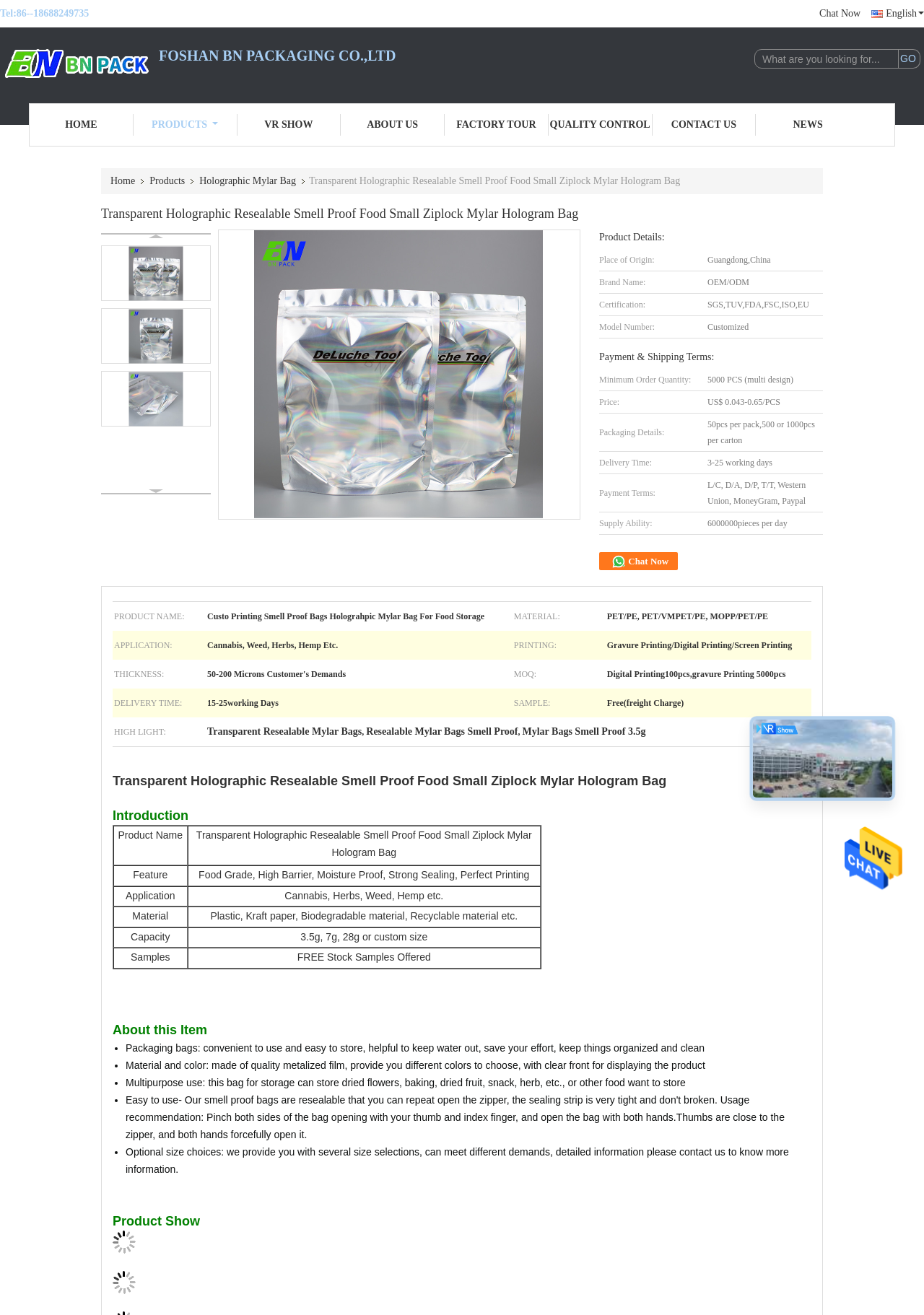Please identify the bounding box coordinates of the element's region that I should click in order to complete the following instruction: "Send a message". The bounding box coordinates consist of four float numbers between 0 and 1, i.e., [left, top, right, bottom].

[0.914, 0.65, 0.977, 0.657]